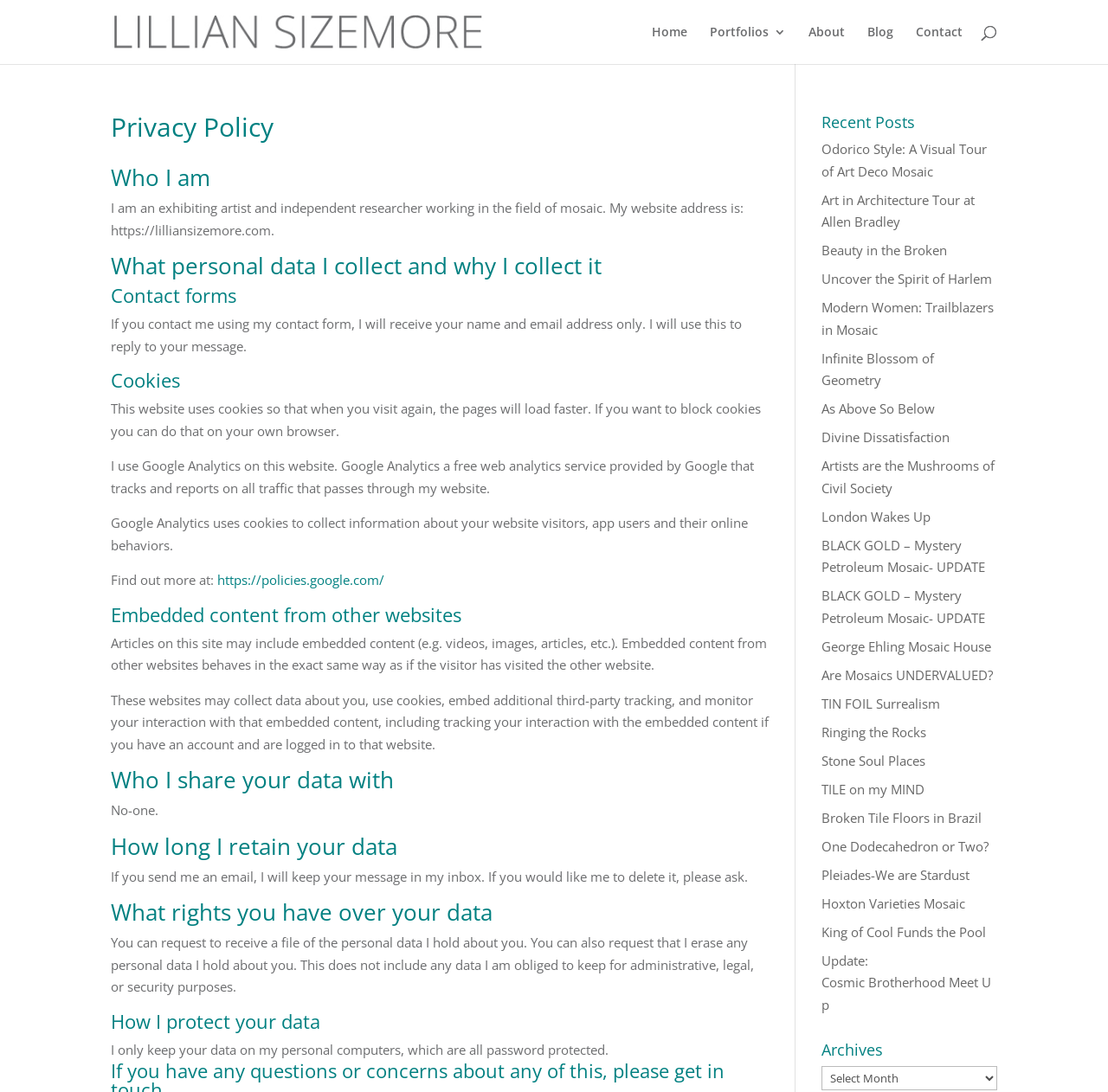What is the purpose of cookies on this website?
Craft a detailed and extensive response to the question.

The answer can be found in the 'Cookies' section, where it is stated that 'This website uses cookies so that when you visit again, the pages will load faster'.